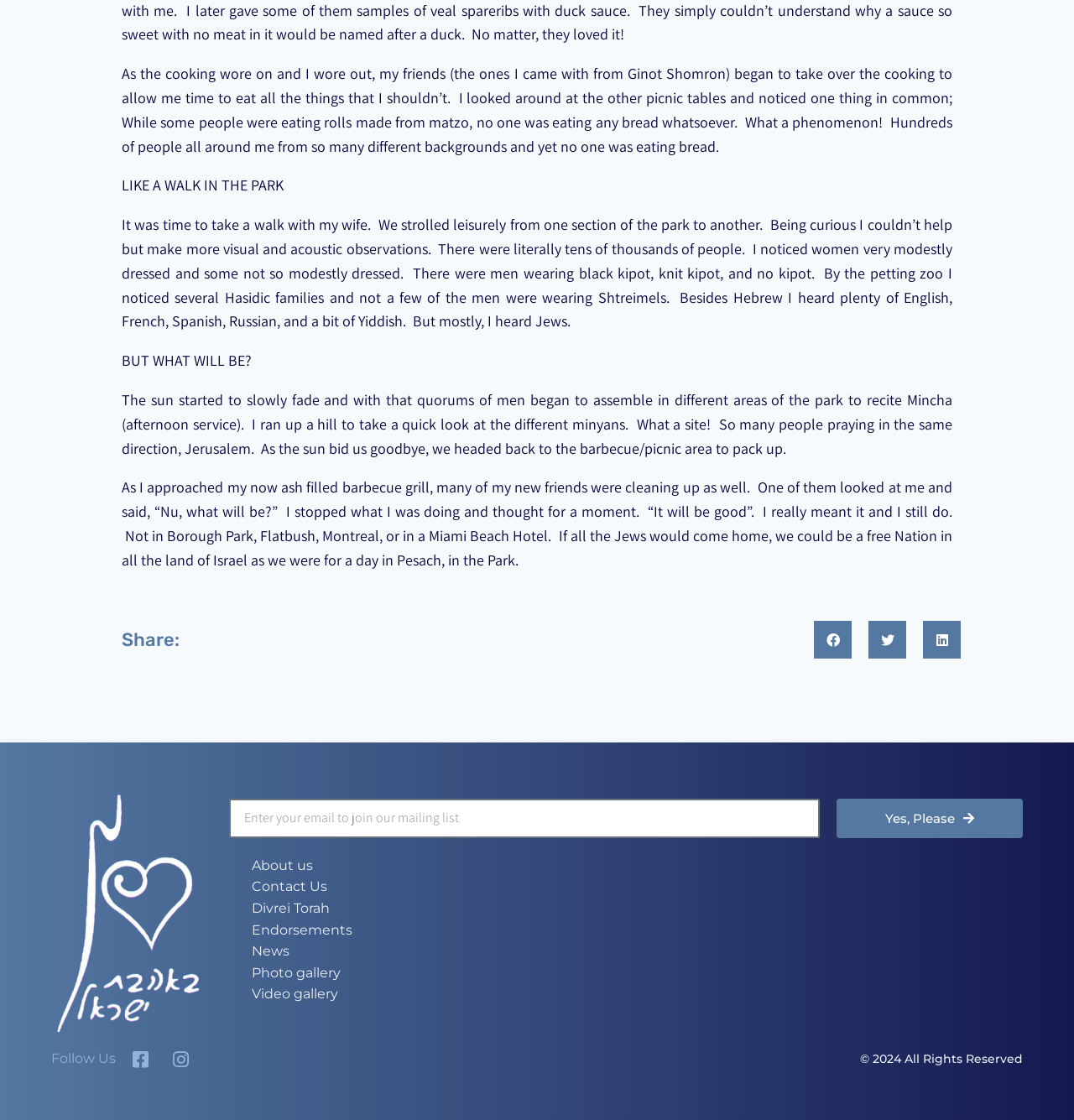What is the author's wife doing in the park?
Use the image to give a comprehensive and detailed response to the question.

The author mentions that 'It was time to take a walk with my wife.' This indicates that the author's wife is accompanying him on a leisurely stroll in the park.